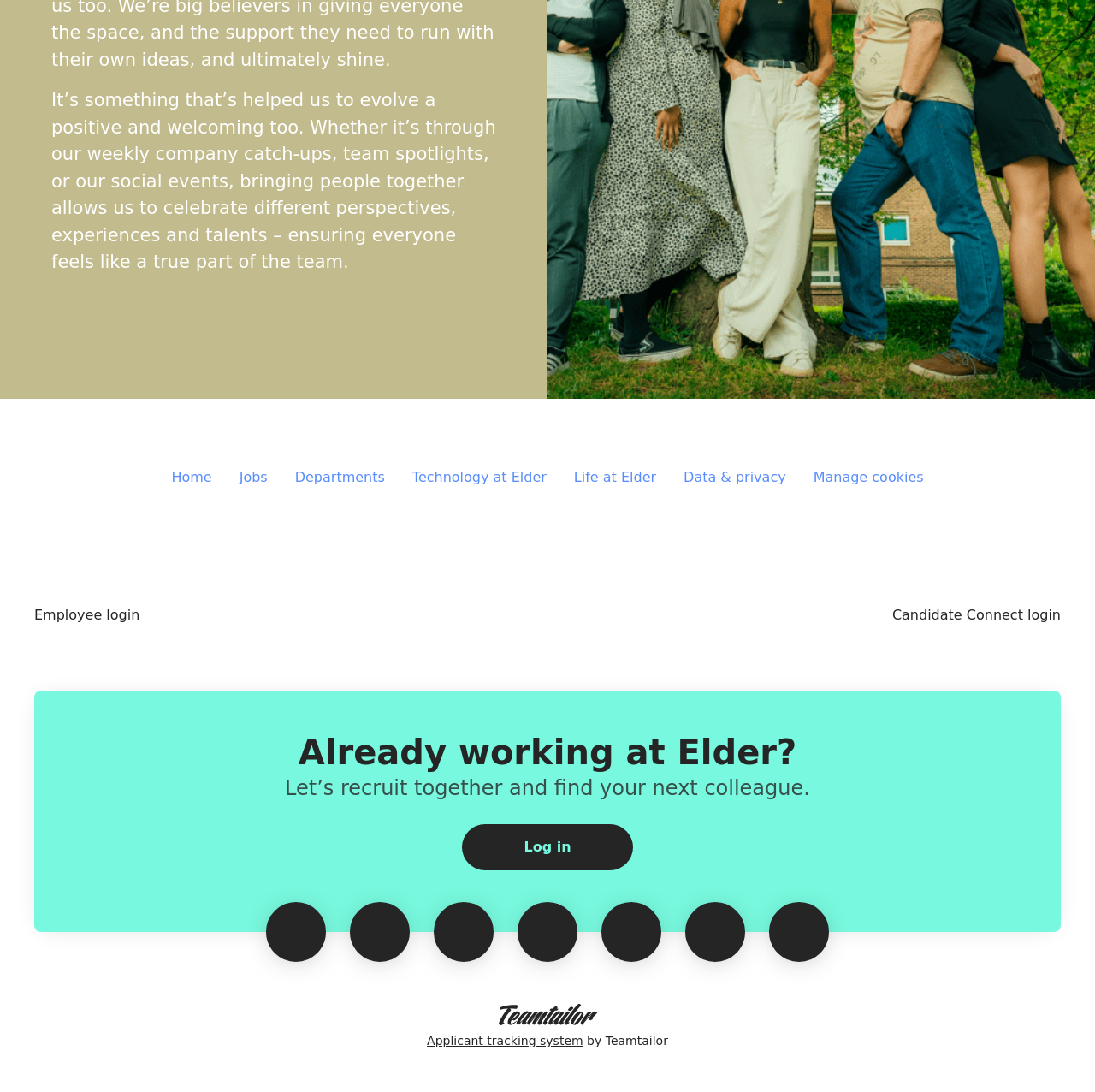Given the element description: "Home", predict the bounding box coordinates of the UI element it refers to, using four float numbers between 0 and 1, i.e., [left, top, right, bottom].

[0.144, 0.428, 0.206, 0.447]